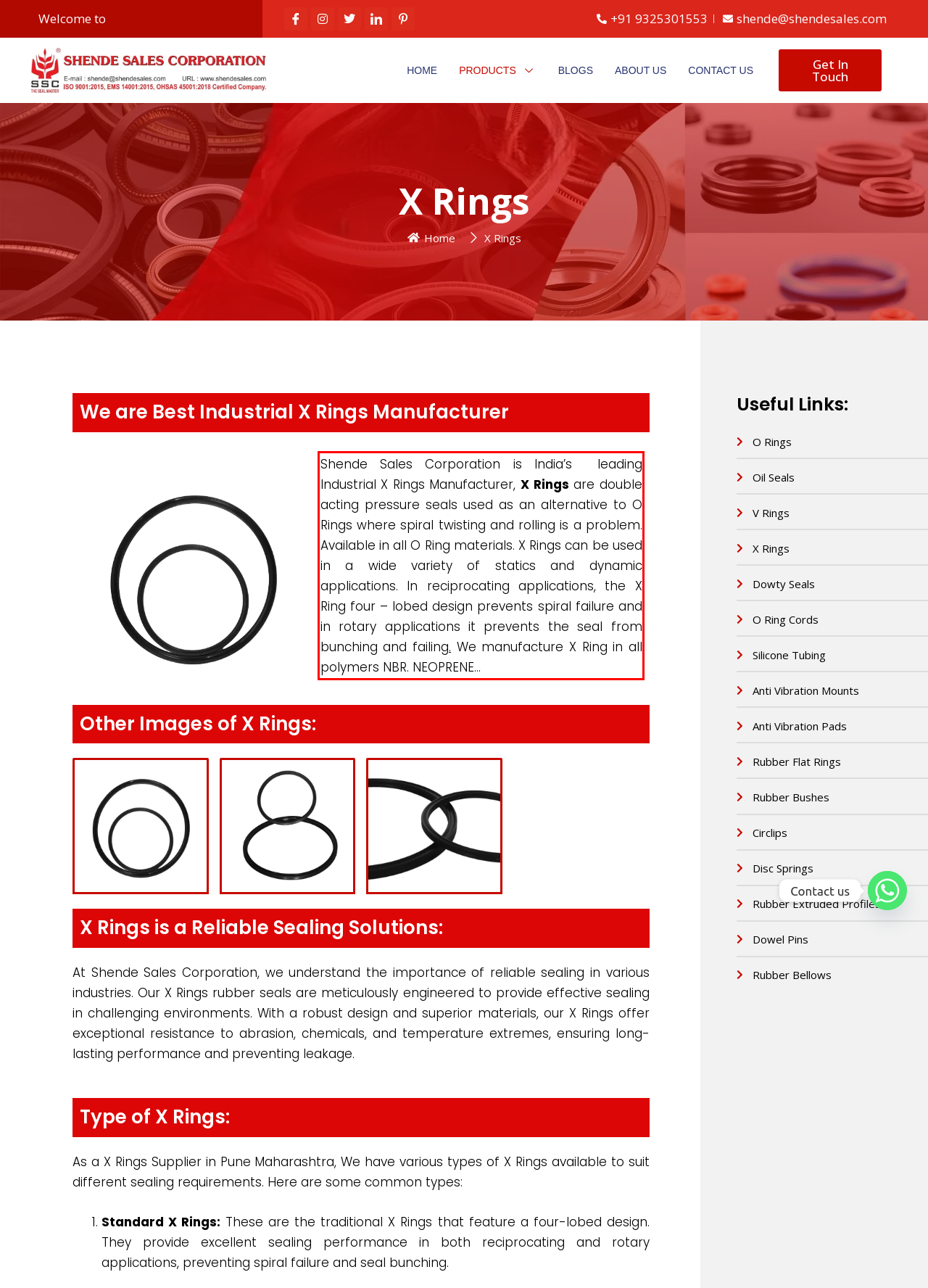You are presented with a webpage screenshot featuring a red bounding box. Perform OCR on the text inside the red bounding box and extract the content.

Shende Sales Corporation is India’s leading Industrial X Rings Manufacturer, X Rings are double acting pressure seals used as an alternative to O Rings where spiral twisting and rolling is a problem. Available in all O Ring materials. X Rings can be used in a wide variety of statics and dynamic applications. In reciprocating applications, the X Ring four – lobed design prevents spiral failure and in rotary applications it prevents the seal from bunching and failing. We manufacture X Ring in all polymers NBR. NEOPRENE…